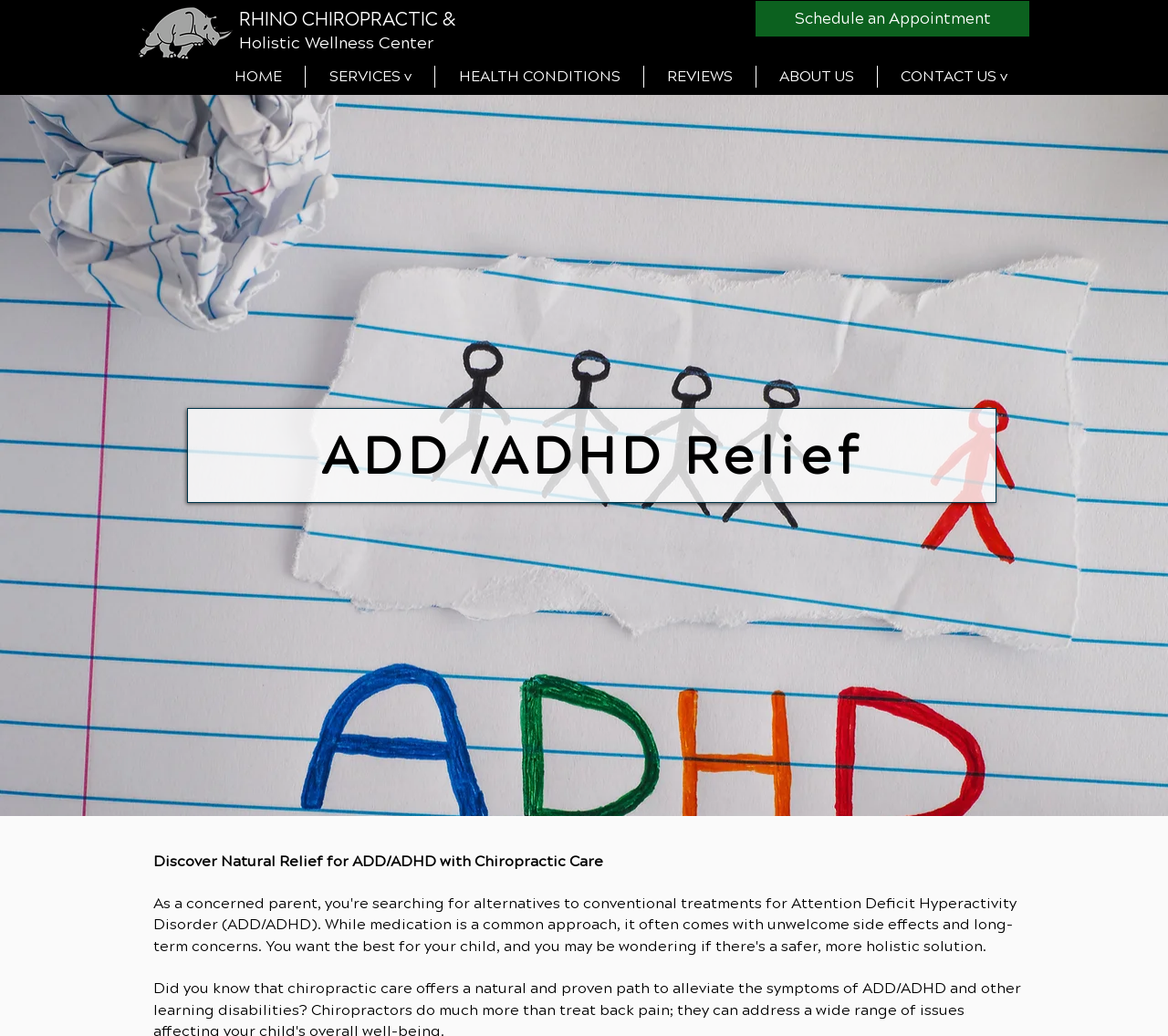Answer the following query concisely with a single word or phrase:
What is the main service offered by the clinic?

Chiropractic Care